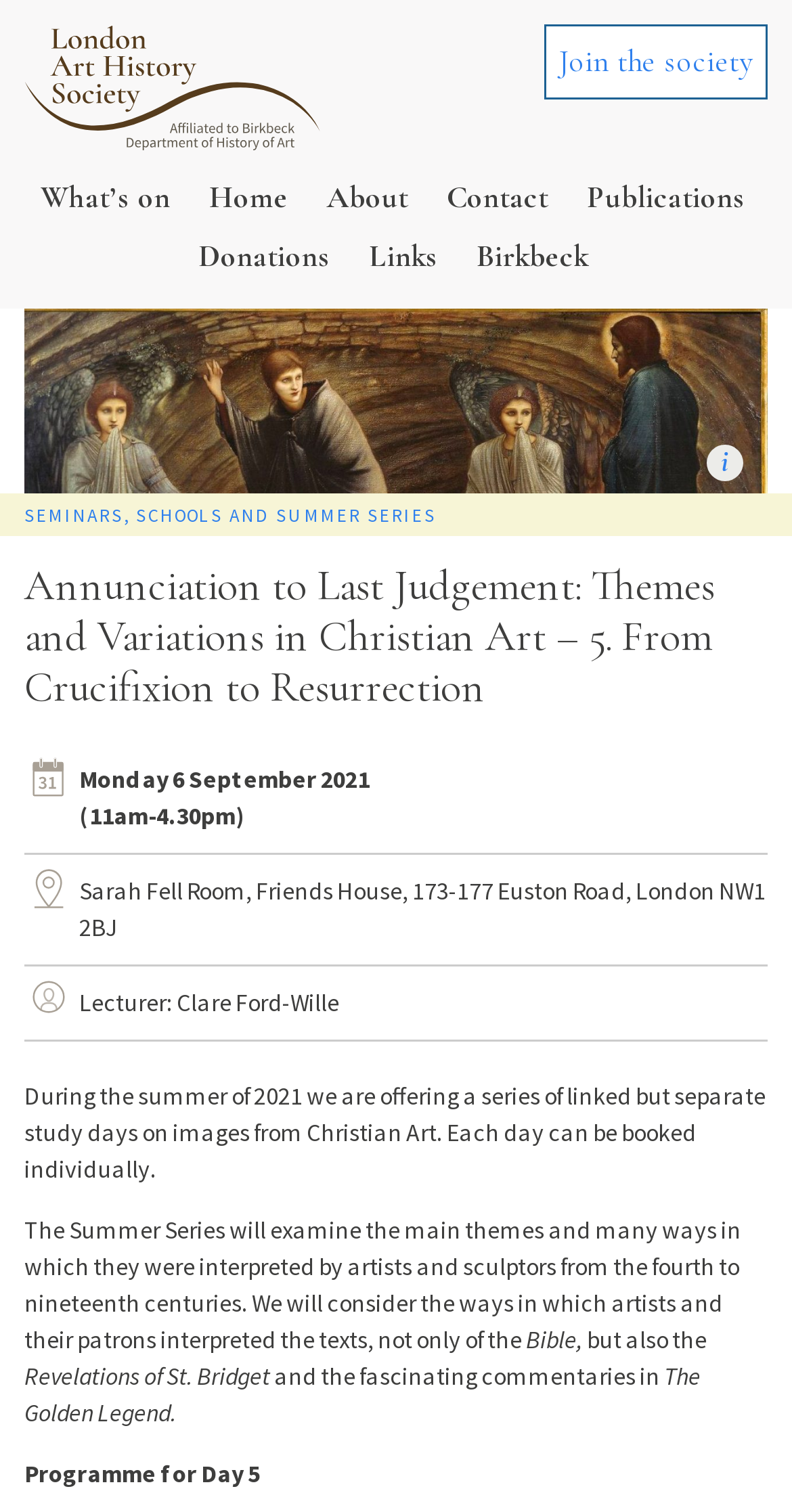Find the bounding box of the UI element described as follows: "Madoka - Distant Memories".

None